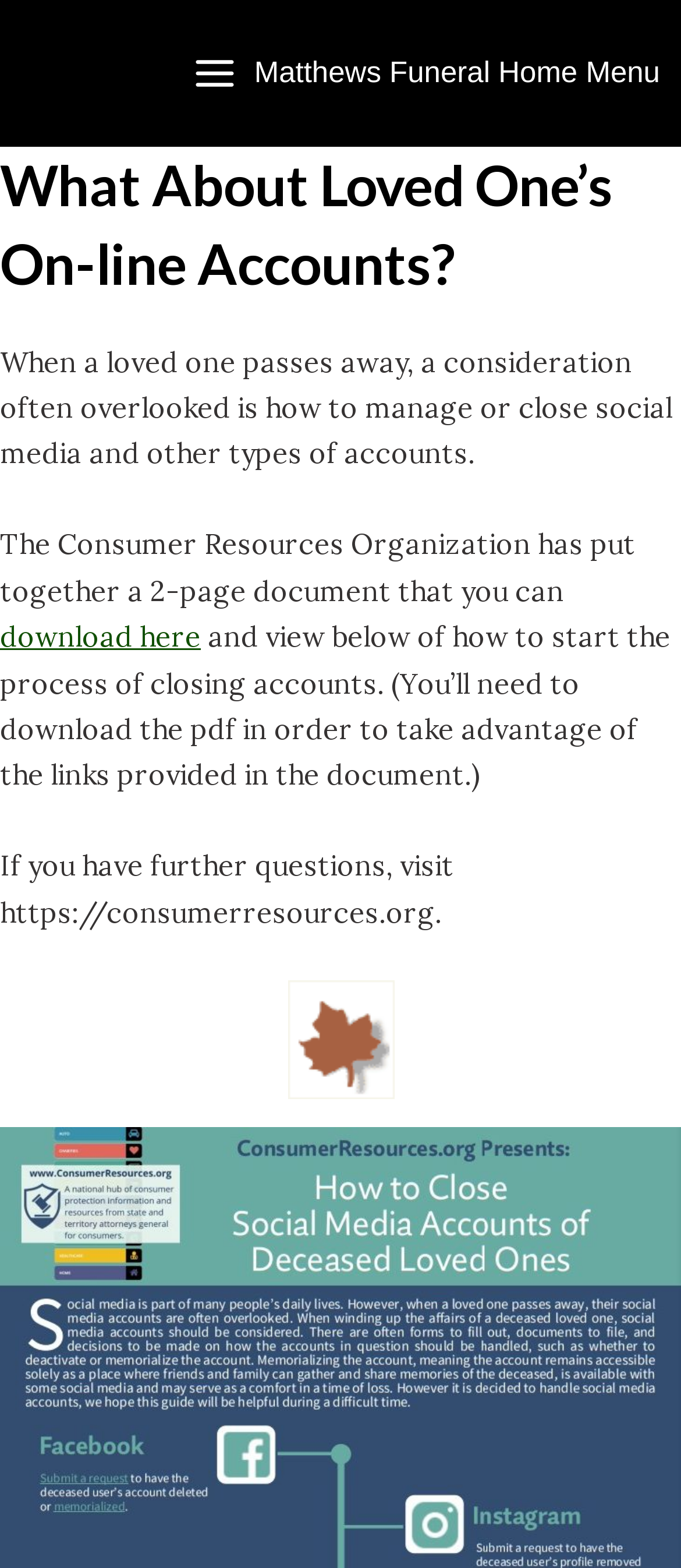What is the name of the funeral home?
Provide a detailed answer to the question using information from the image.

The name of the funeral home is Matthews Funeral Home, which is indicated by the root element of the webpage and the image of the Matthews leaf.